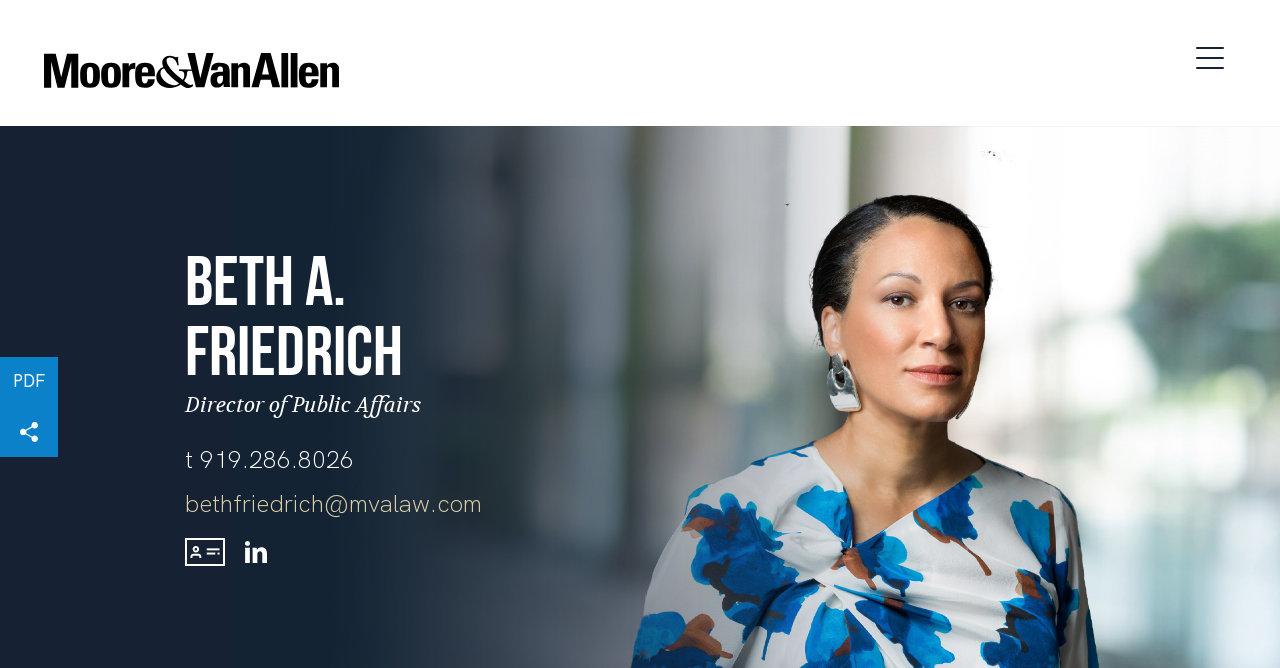Using the information shown in the image, answer the question with as much detail as possible: How many LinkedIn links are available on the webpage?

There are two LinkedIn links available on the webpage, both of which are accompanied by an image of the LinkedIn logo.